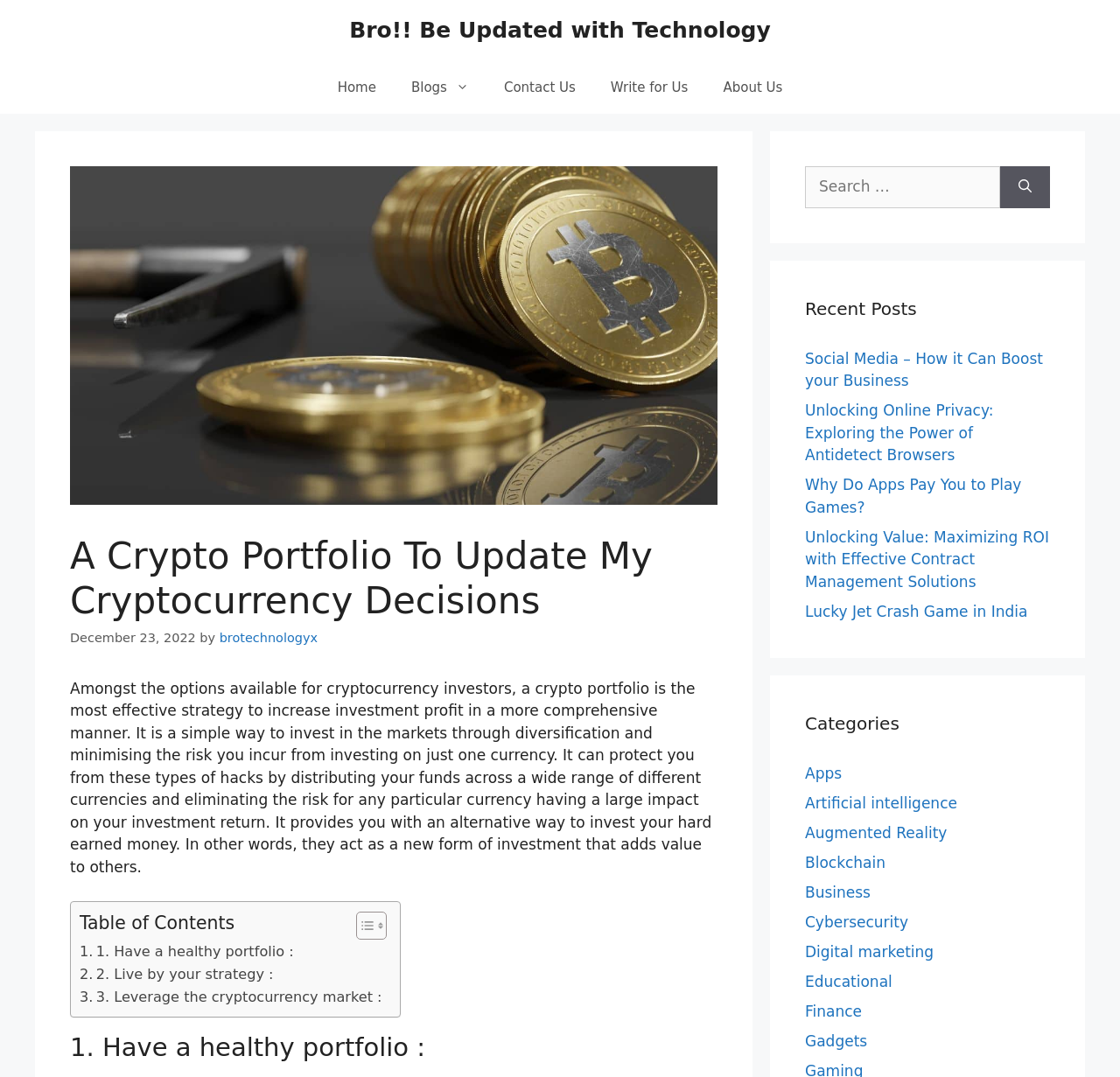What is the category of the post 'Social Media – How it Can Boost your Business'?
Using the image, provide a concise answer in one word or a short phrase.

Business